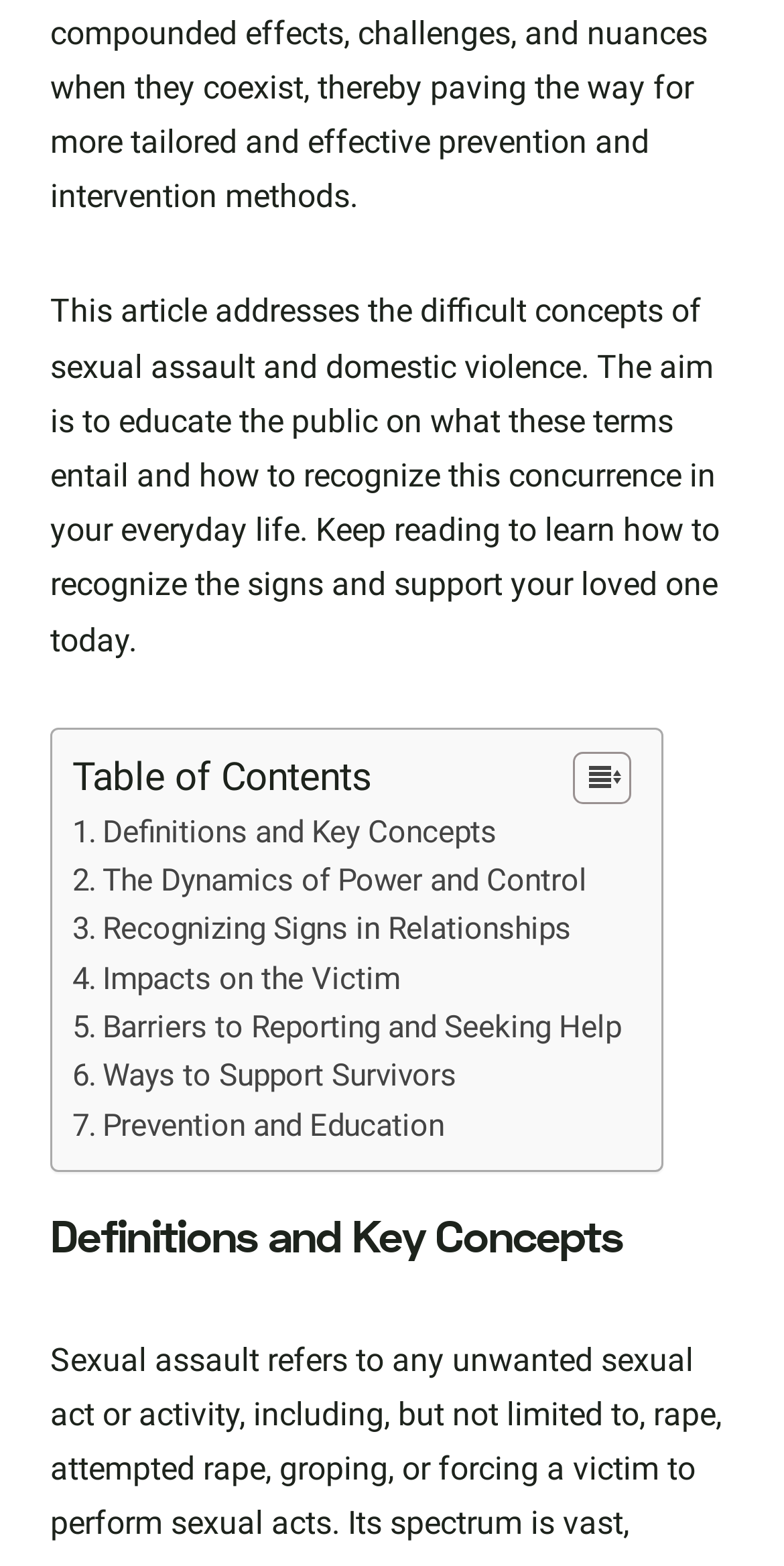What is the title of the first section?
Please answer the question with as much detail as possible using the screenshot.

The title of the first section can be found in the heading element with ID 175, which has the text 'Definitions and Key Concepts'.